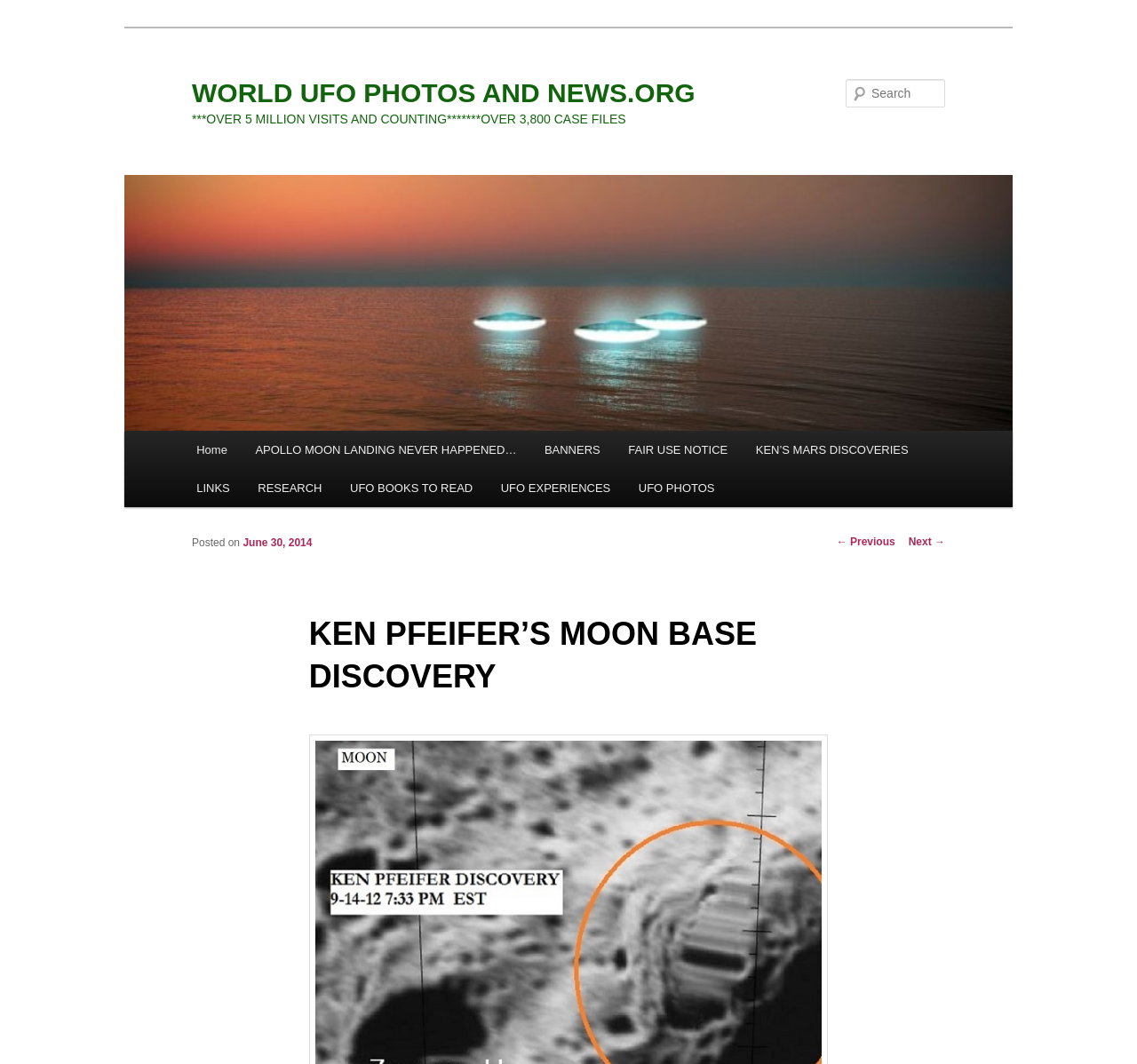Determine the bounding box coordinates of the region to click in order to accomplish the following instruction: "Visit the home page". Provide the coordinates as four float numbers between 0 and 1, specifically [left, top, right, bottom].

[0.16, 0.405, 0.212, 0.441]